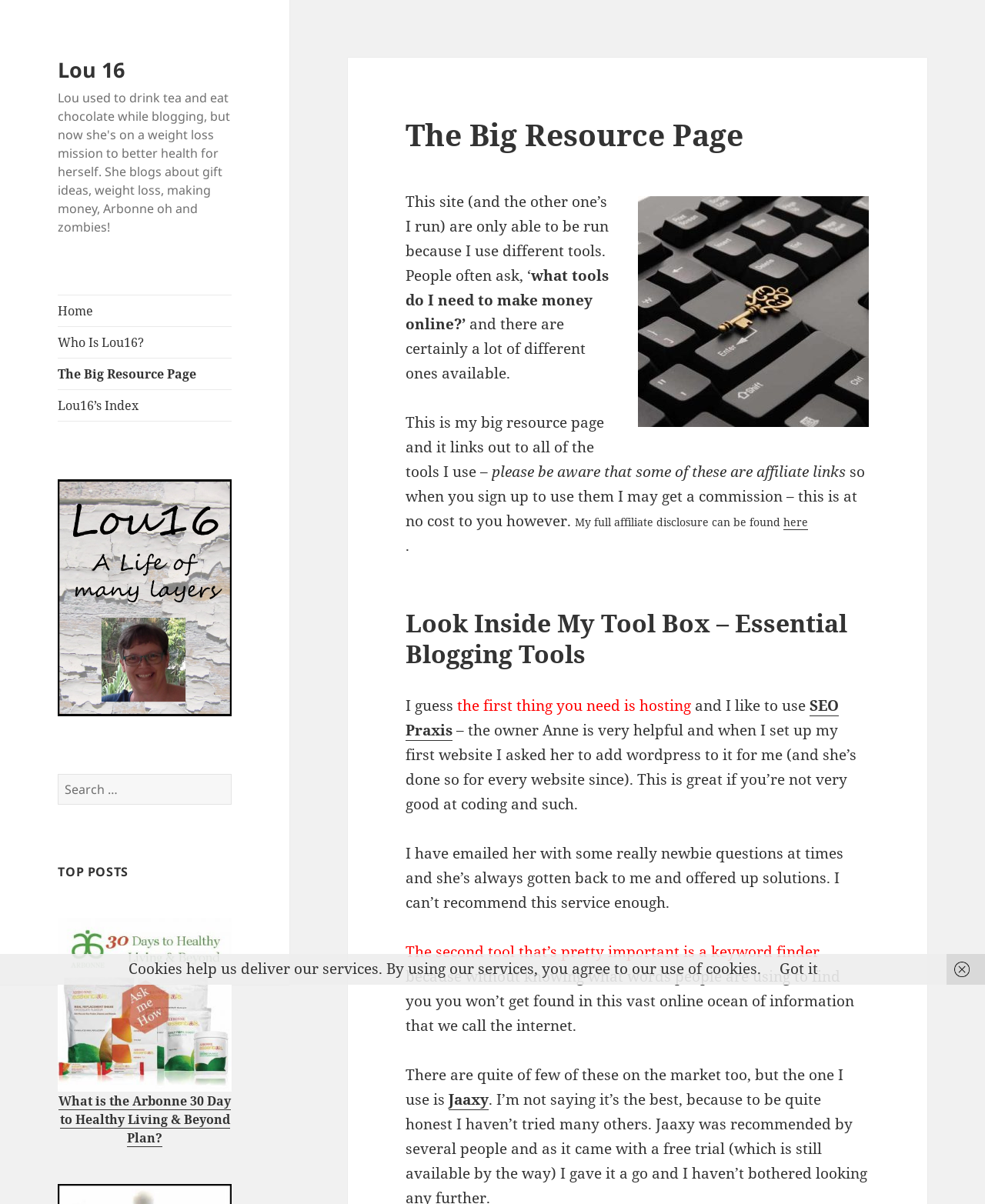Answer this question using a single word or a brief phrase:
What is the name of the keyword finder tool used by the author?

Jaaxy